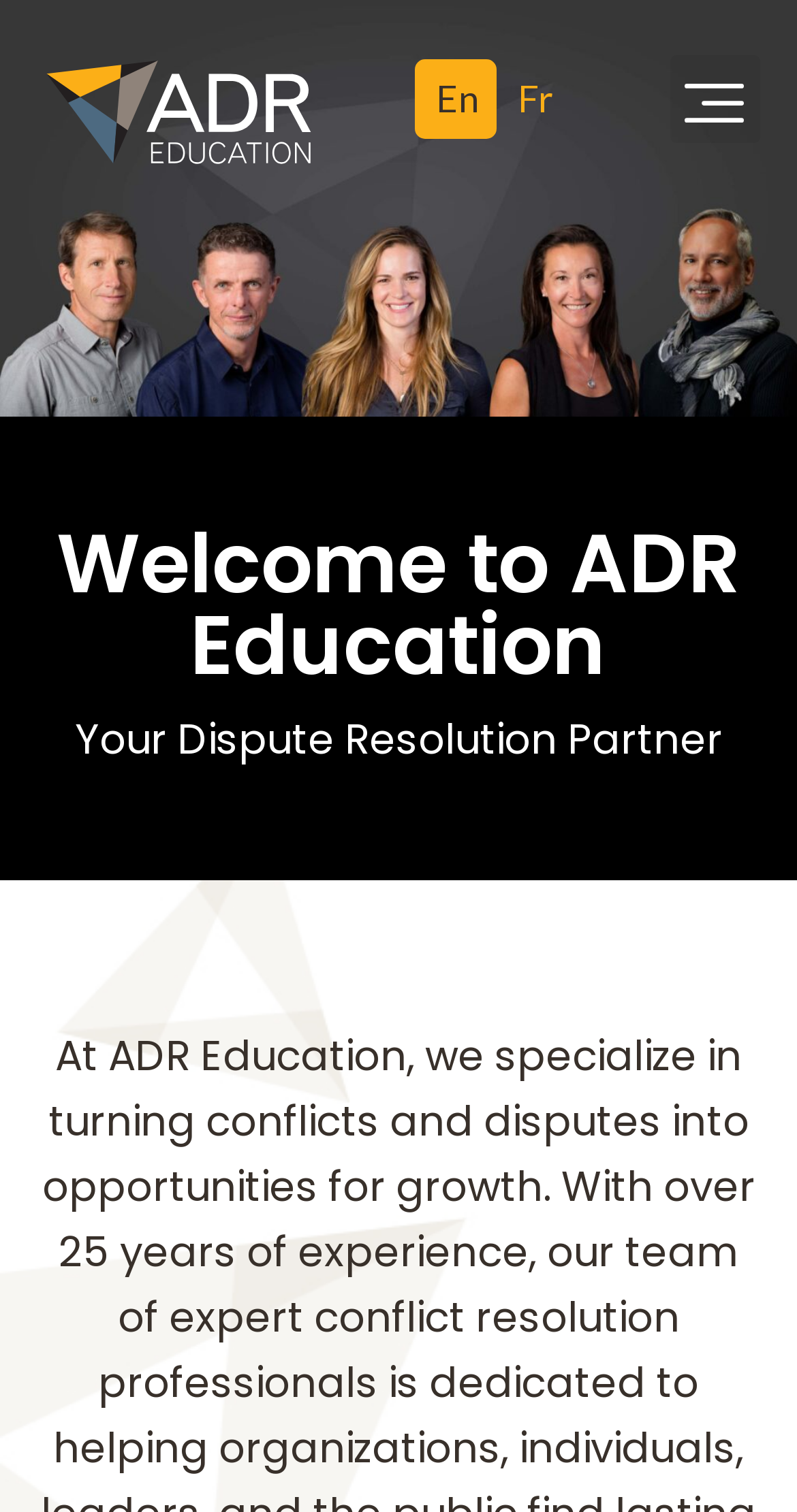What is the logo of ADR Education?
Your answer should be a single word or phrase derived from the screenshot.

ADR Education logo white and colour